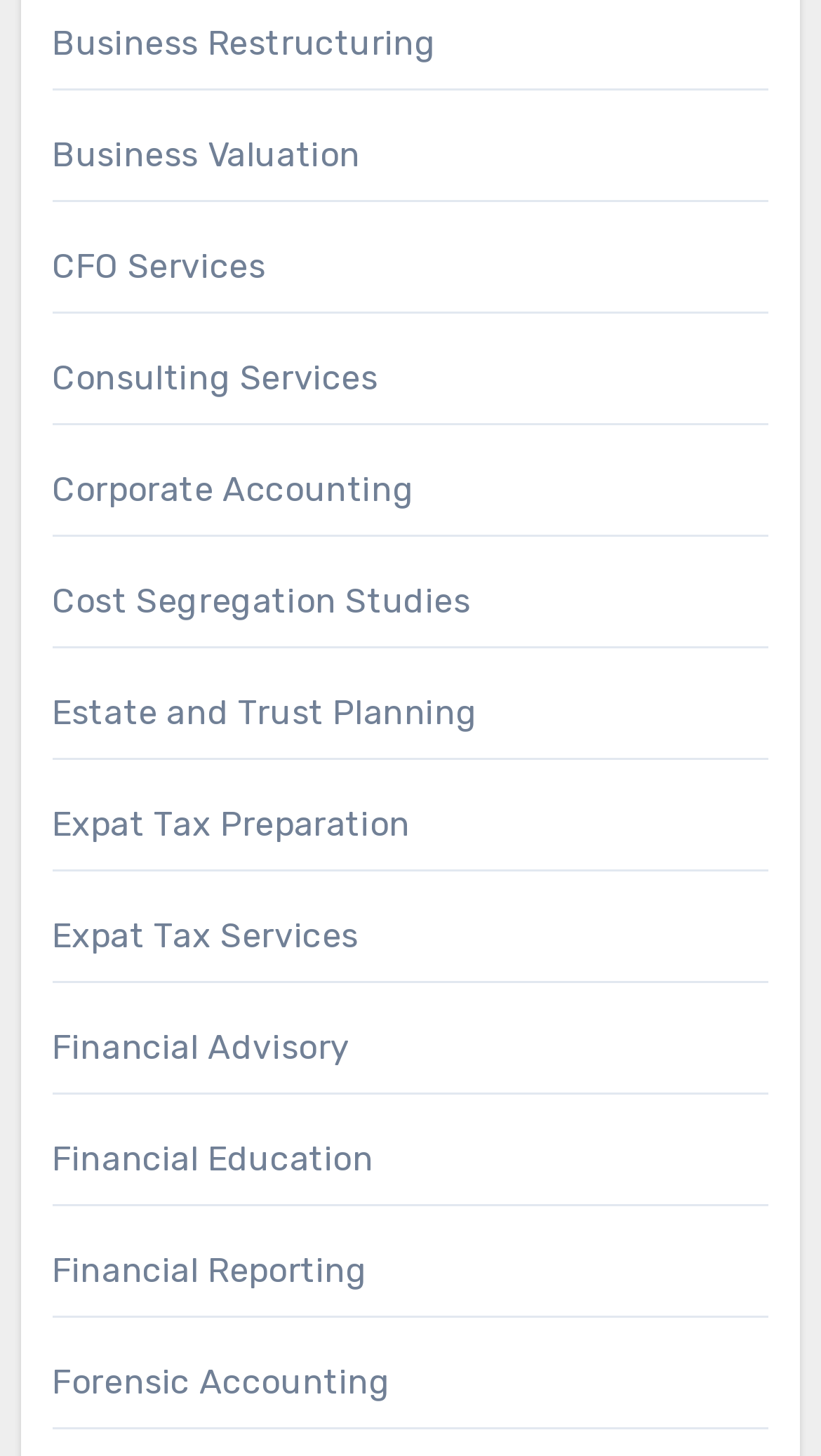Specify the bounding box coordinates of the region I need to click to perform the following instruction: "Explore Expat Tax Preparation". The coordinates must be four float numbers in the range of 0 to 1, i.e., [left, top, right, bottom].

[0.063, 0.552, 0.5, 0.579]